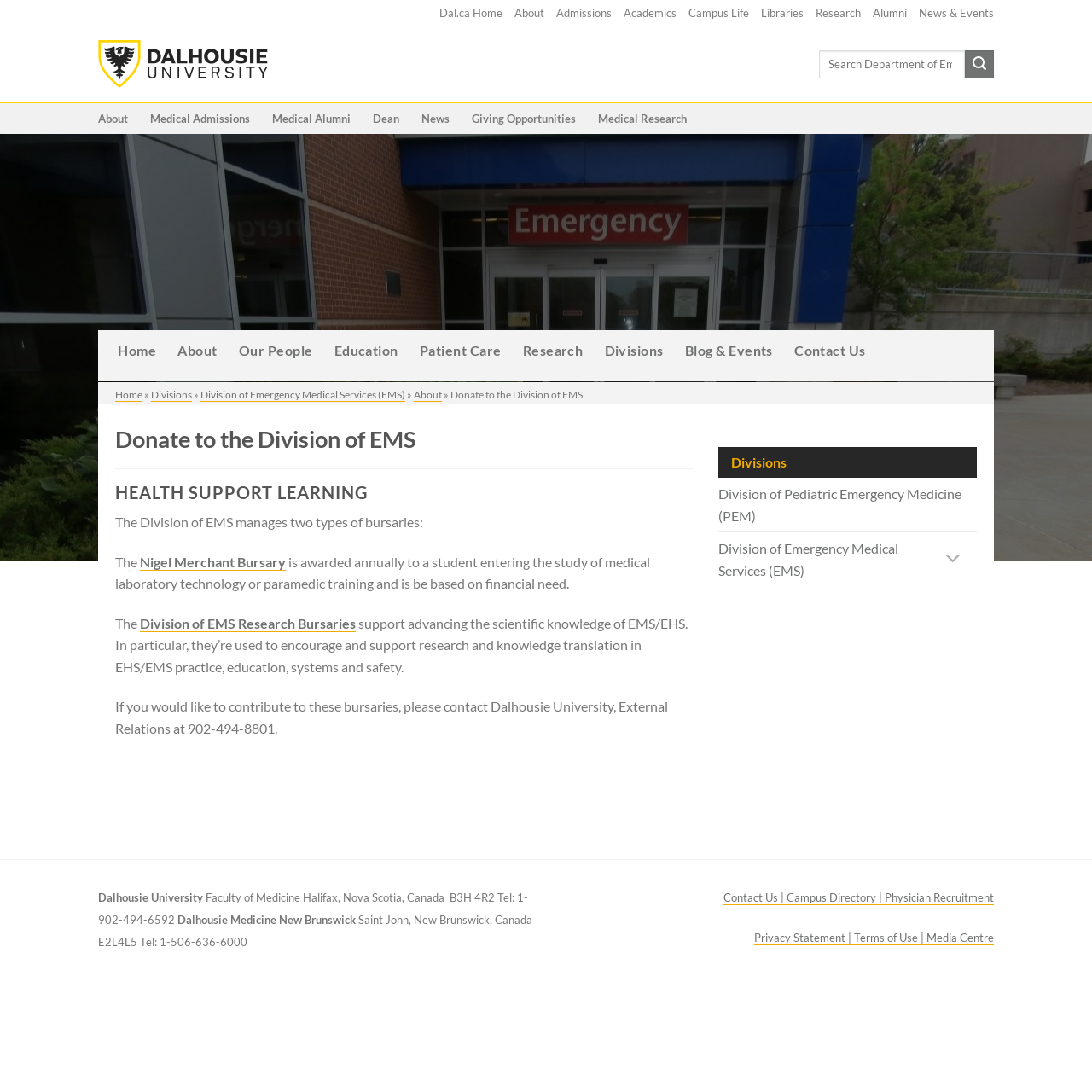Please specify the bounding box coordinates of the clickable section necessary to execute the following command: "Search for something".

[0.75, 0.046, 0.91, 0.072]